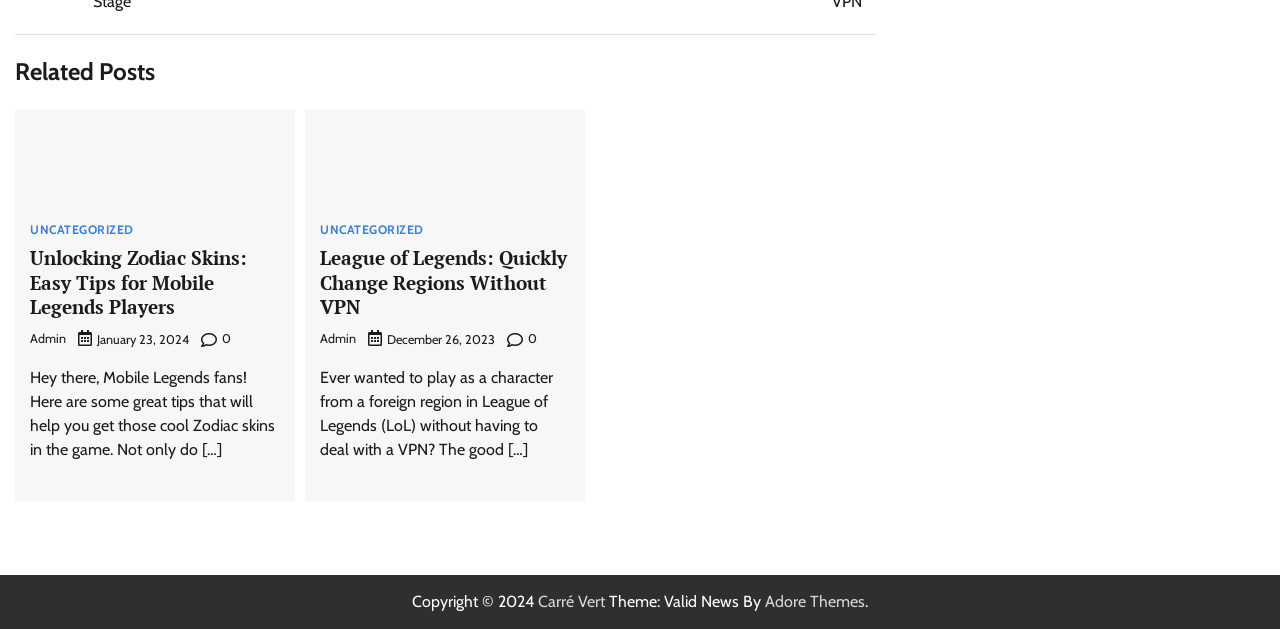Can you find the bounding box coordinates of the area I should click to execute the following instruction: "view related post"?

[0.012, 0.087, 0.684, 0.144]